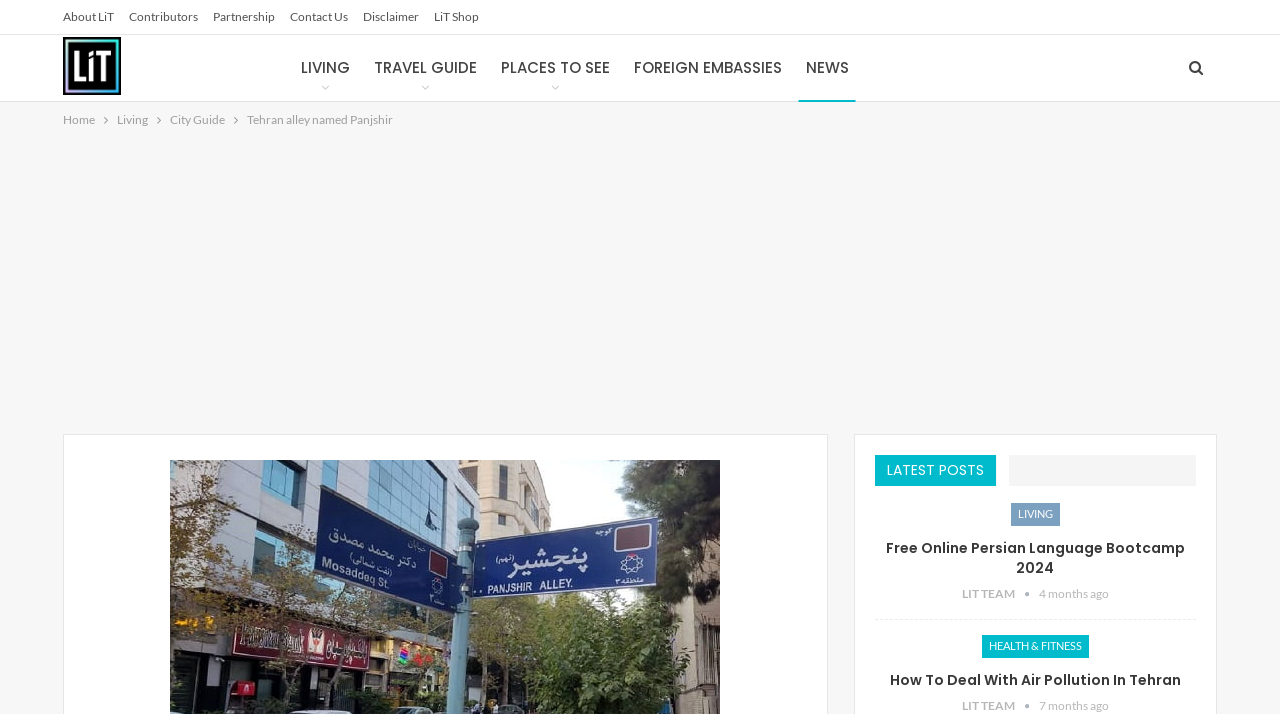Using a single word or phrase, answer the following question: 
How old is the second latest post?

7 months ago